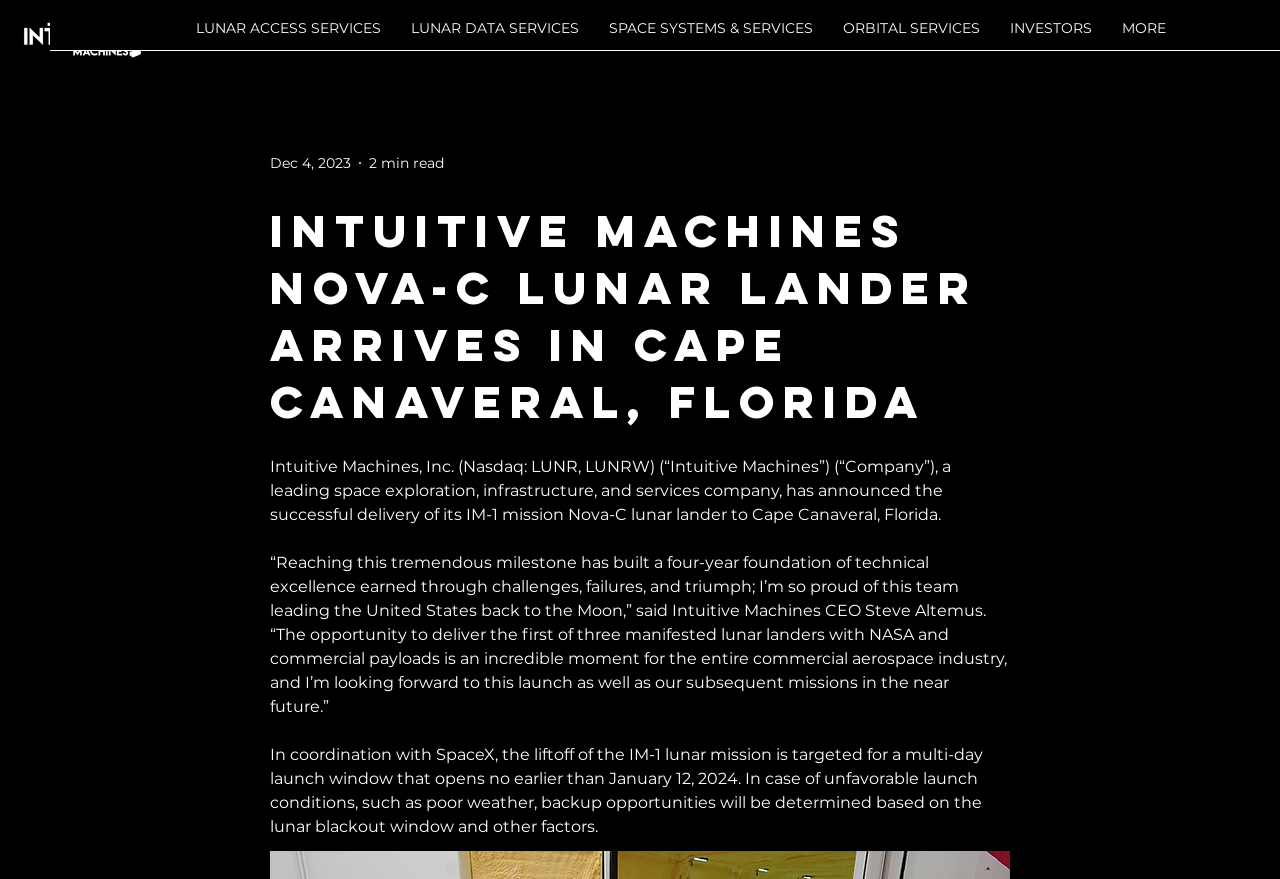How long does it take to read the article?
Using the information from the image, provide a comprehensive answer to the question.

The answer can be found in the 'MORE' section of the webpage, where it is mentioned that '2 min read'.